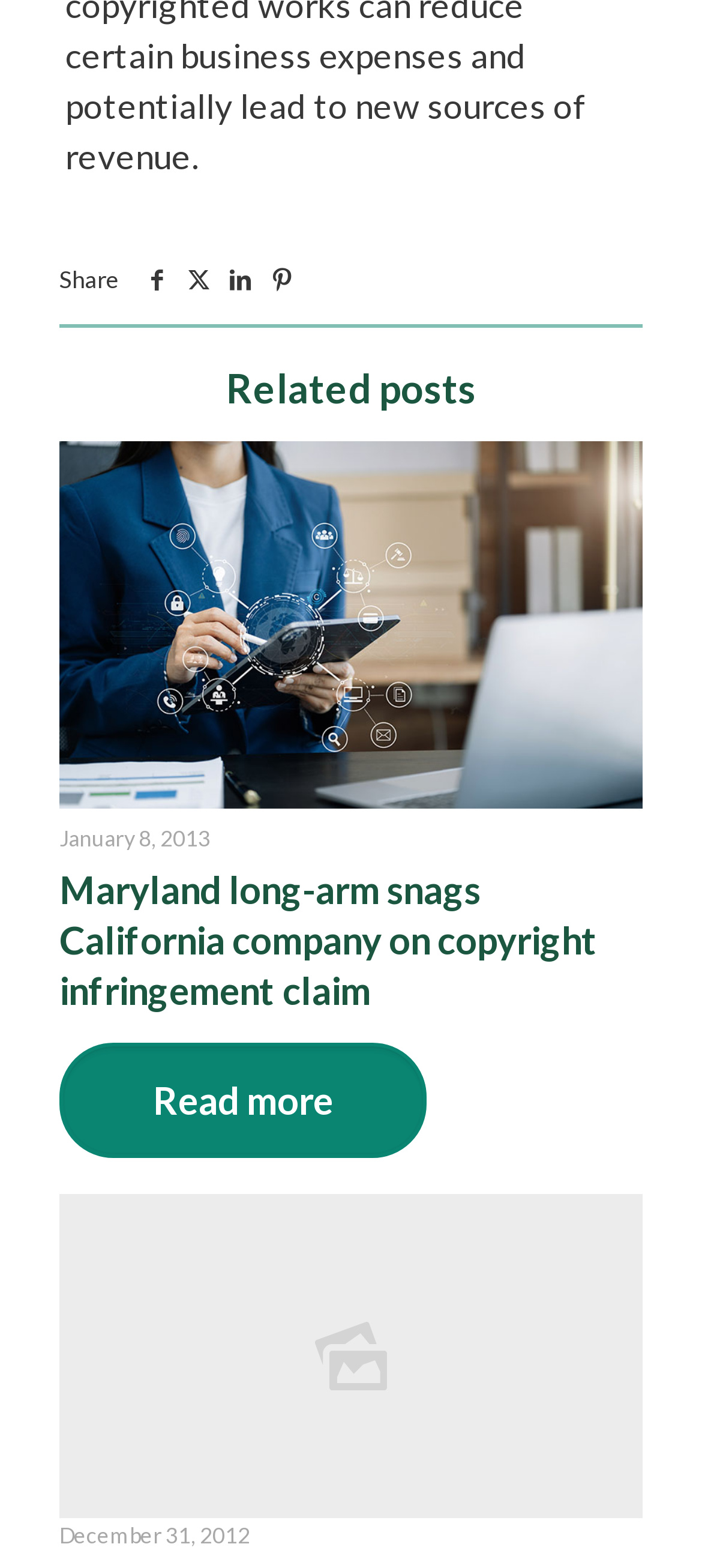Locate the bounding box coordinates of the element that should be clicked to execute the following instruction: "View details".

[0.823, 0.326, 0.89, 0.356]